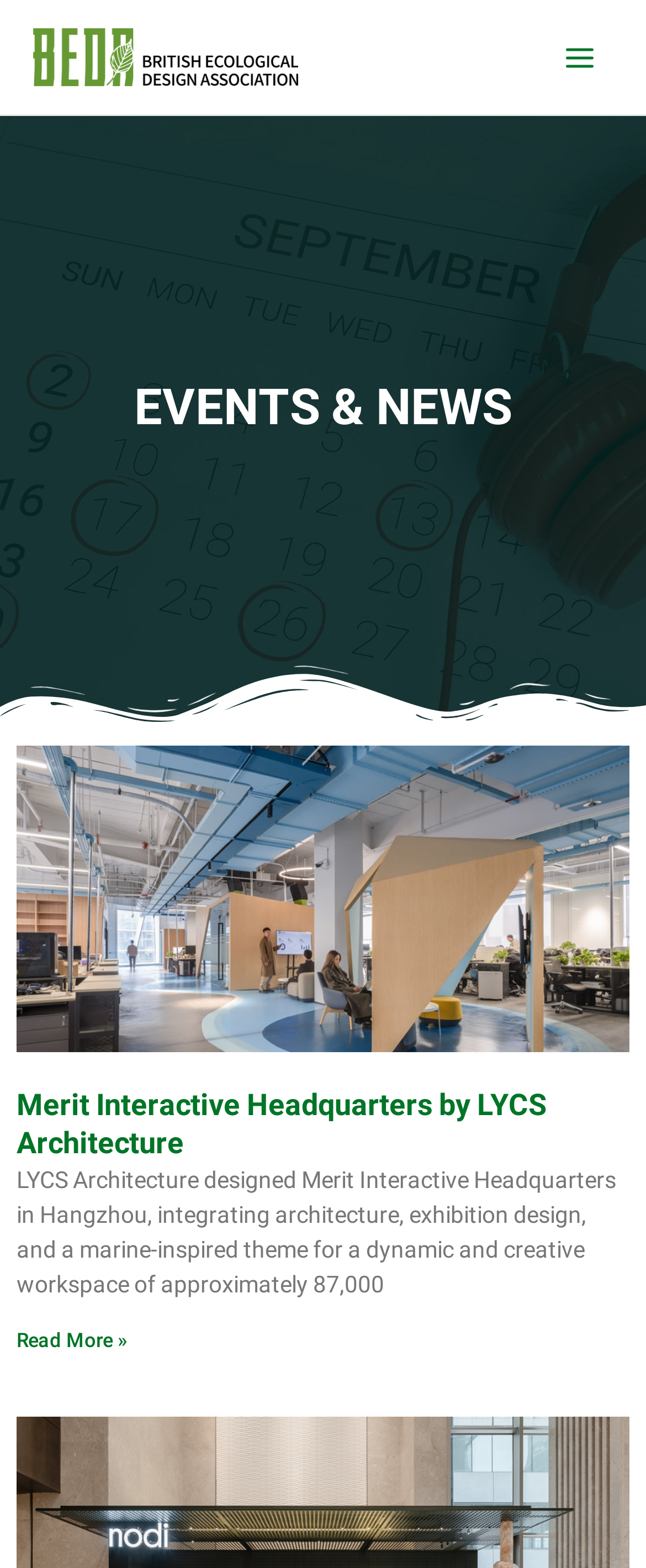What can be done with the 'Read More »' link?
Answer the question with just one word or phrase using the image.

Read more about the article